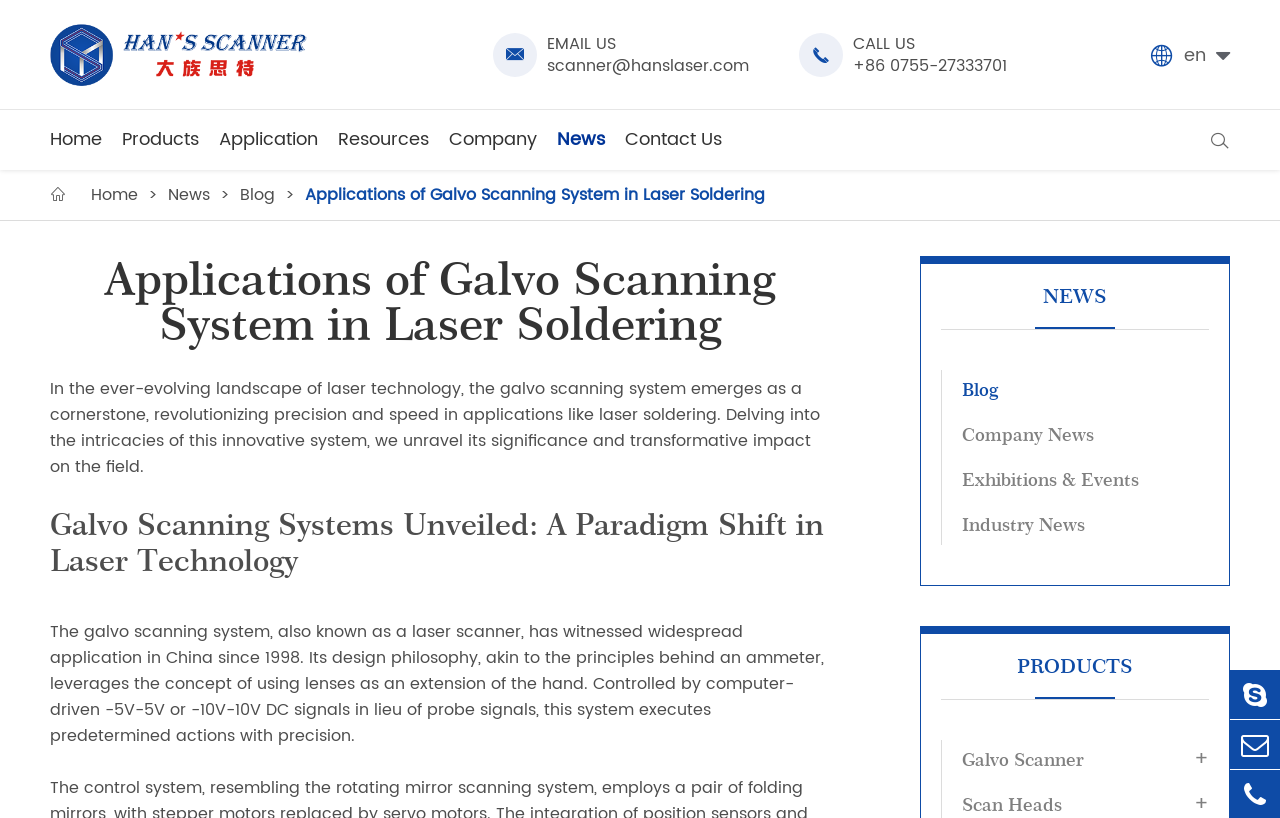Extract the primary header of the webpage and generate its text.

Applications of Galvo Scanning System in Laser Soldering